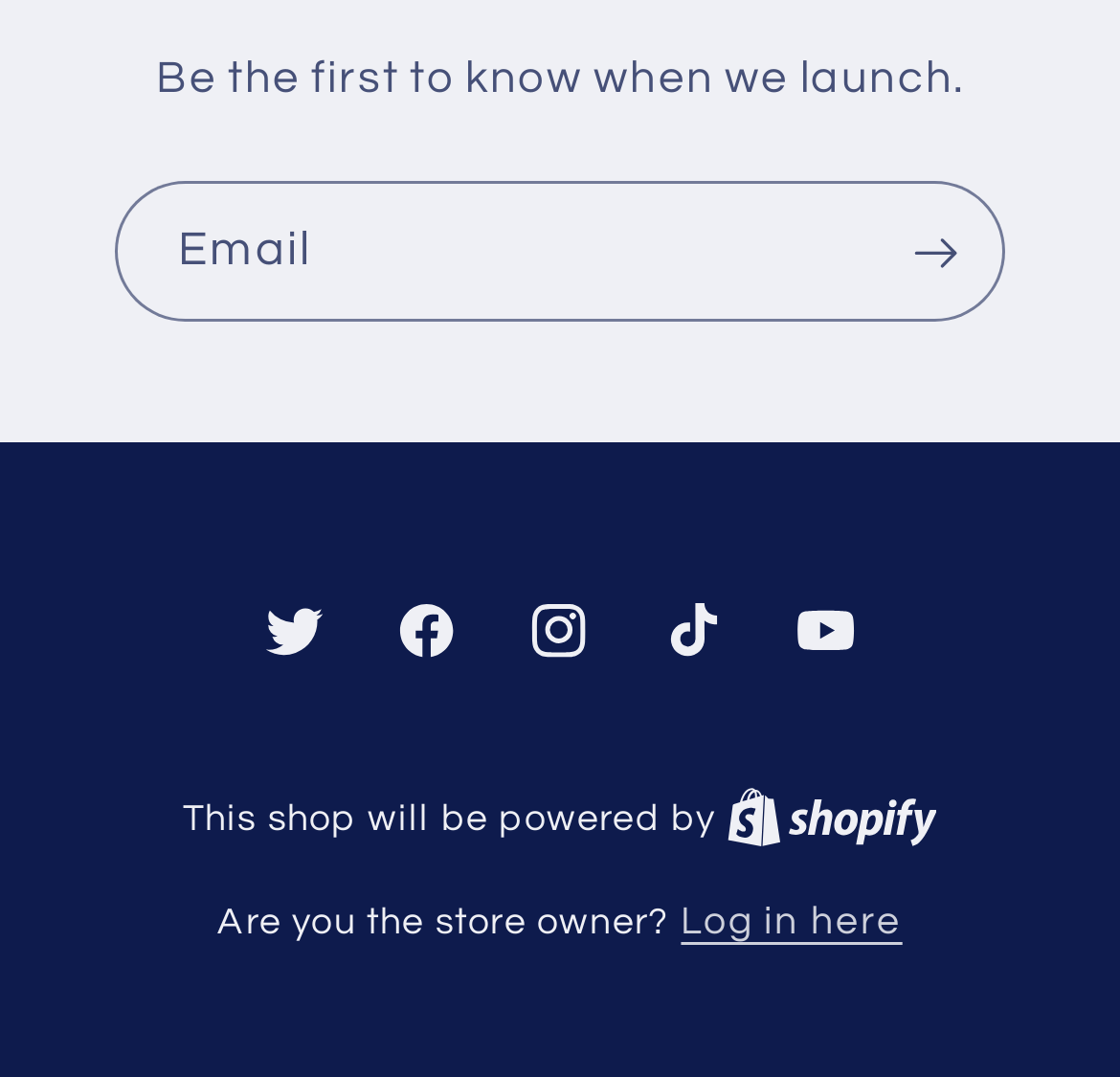Please determine the bounding box coordinates of the element's region to click in order to carry out the following instruction: "Learn more about Shopify". The coordinates should be four float numbers between 0 and 1, i.e., [left, top, right, bottom].

[0.648, 0.741, 0.837, 0.778]